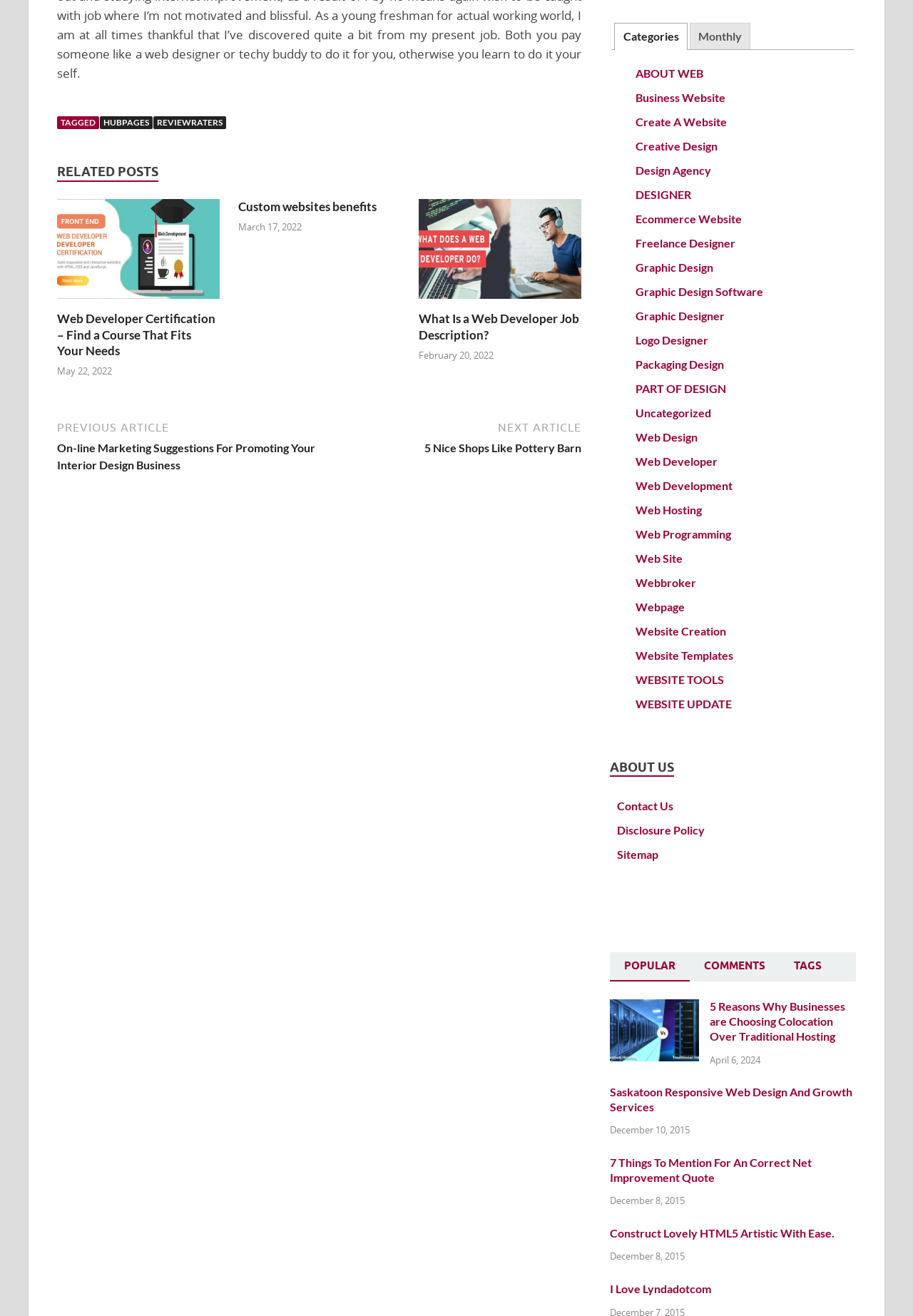Locate the UI element that matches the description Graphic Design Software in the webpage screenshot. Return the bounding box coordinates in the format (top-left x, top-left y, bottom-right x, bottom-right y), with values ranging from 0 to 1.

[0.696, 0.216, 0.836, 0.227]